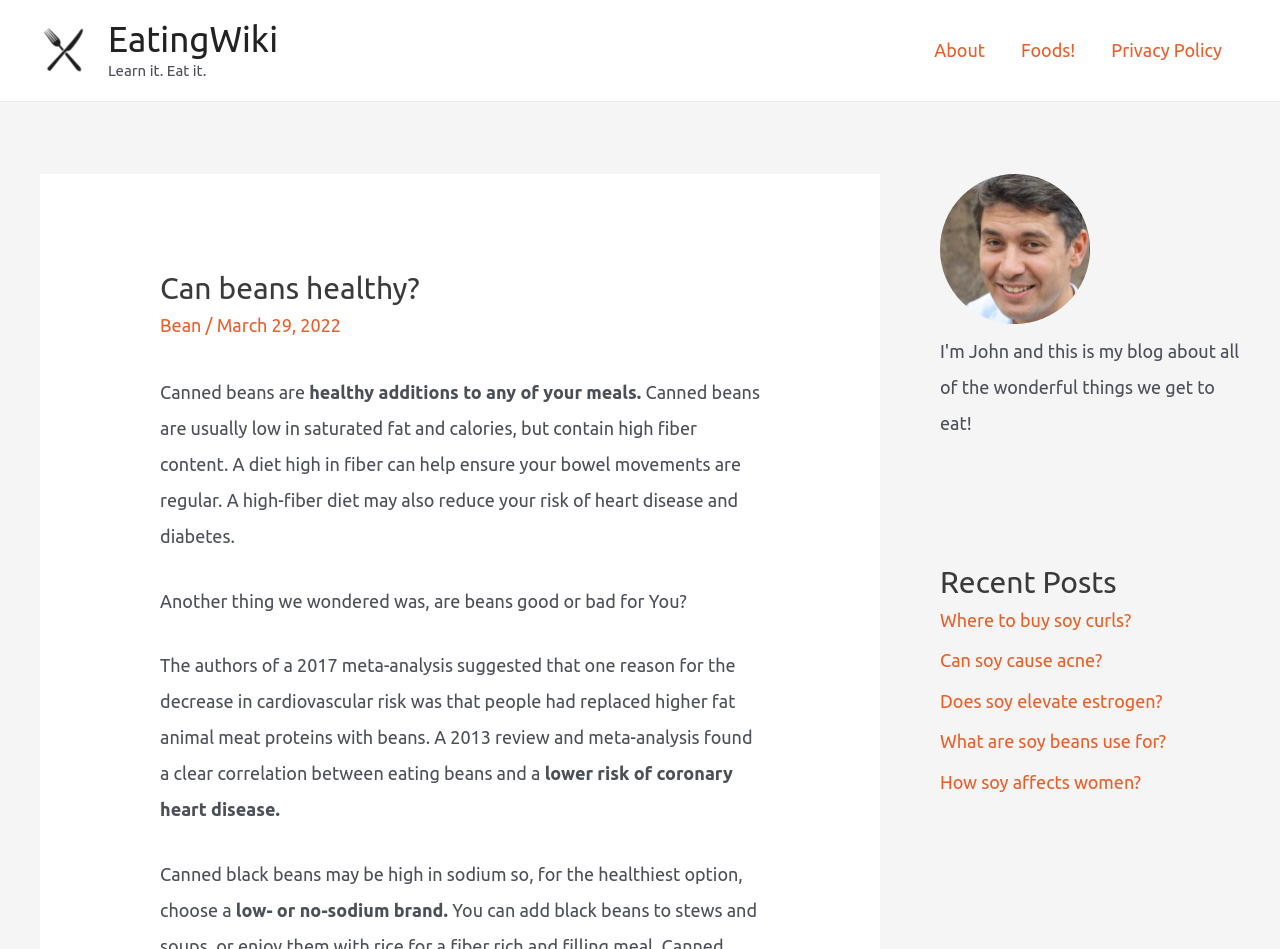Can you find the bounding box coordinates for the element that needs to be clicked to execute this instruction: "Read about the benefits of high-fiber diet"? The coordinates should be given as four float numbers between 0 and 1, i.e., [left, top, right, bottom].

[0.125, 0.402, 0.594, 0.575]